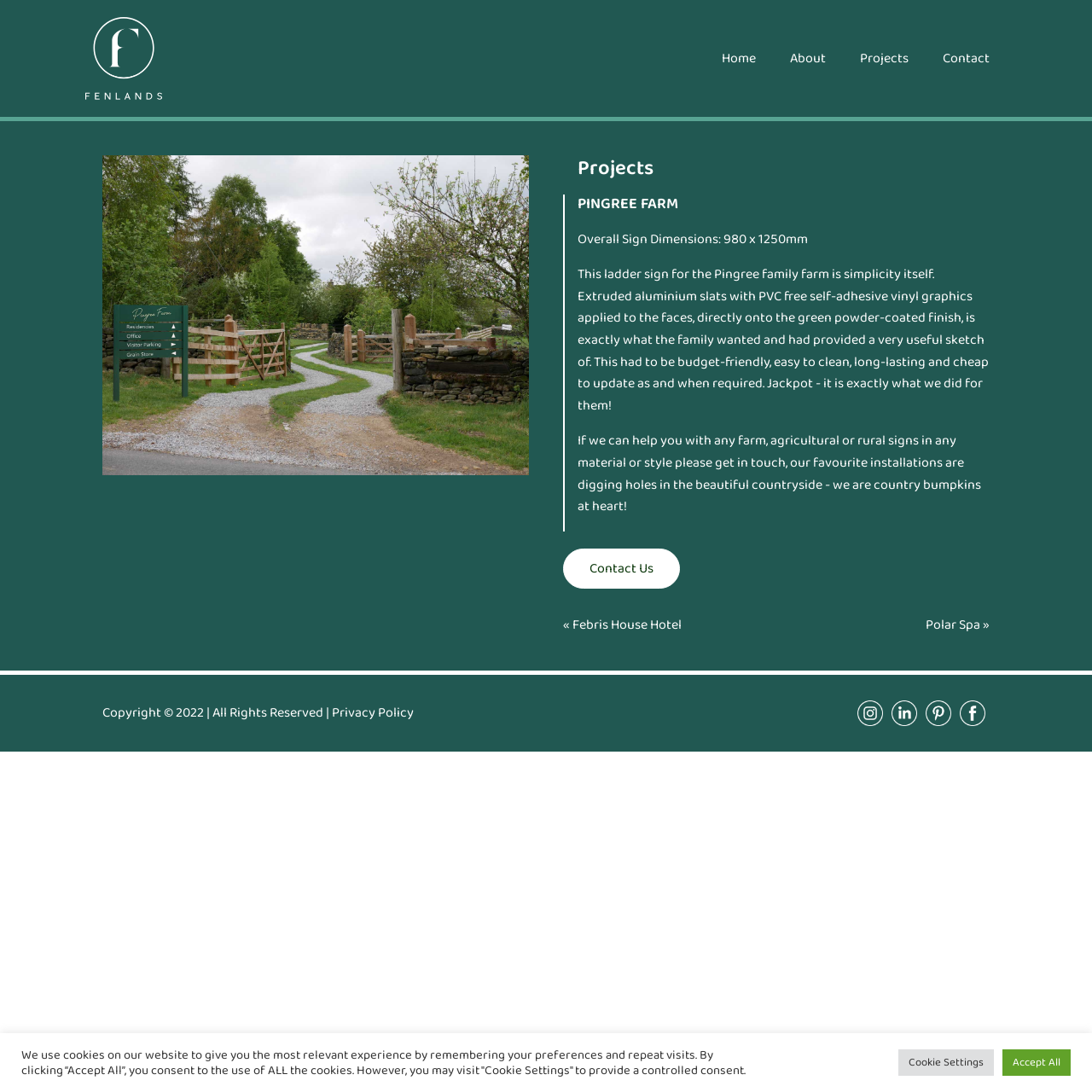Please locate the clickable area by providing the bounding box coordinates to follow this instruction: "contact us".

[0.516, 0.502, 0.623, 0.539]